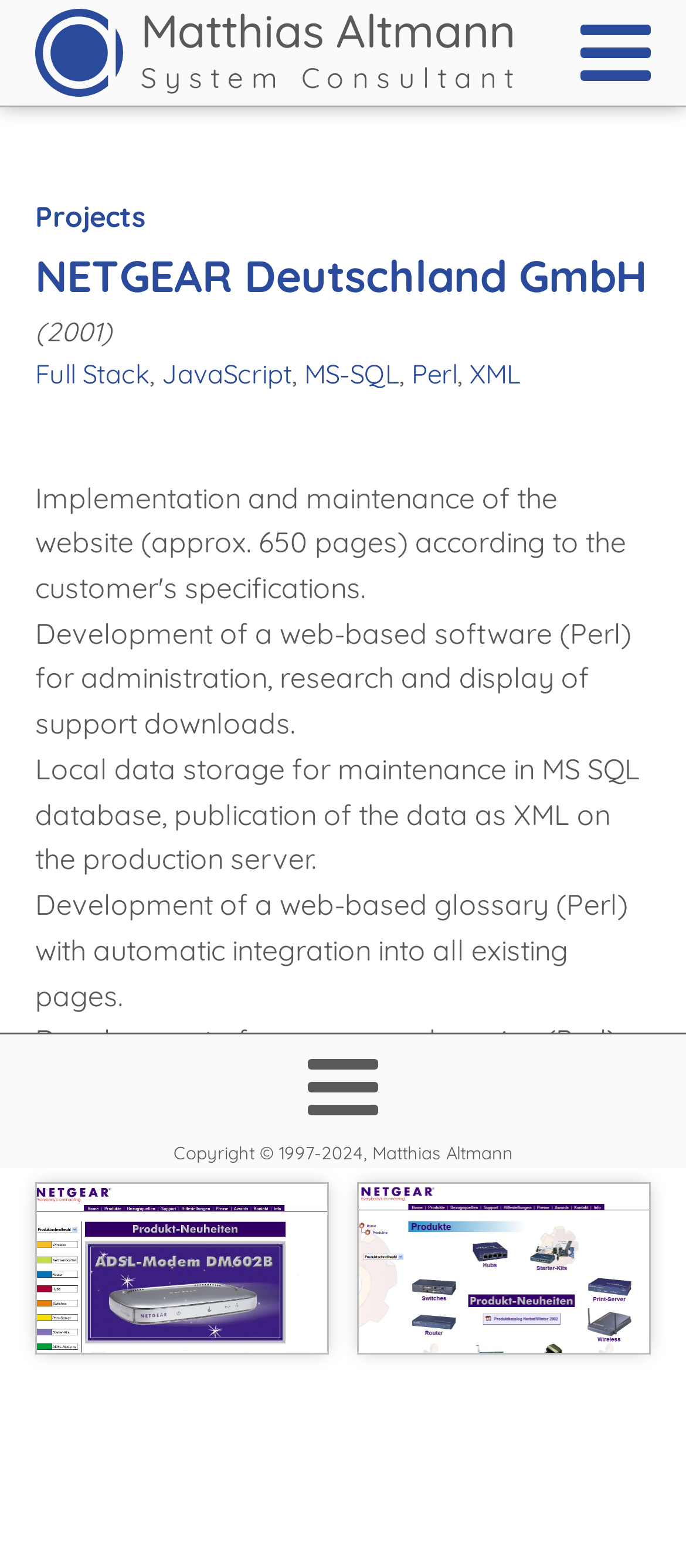Determine and generate the text content of the webpage's headline.

NETGEAR Deutschland GmbH